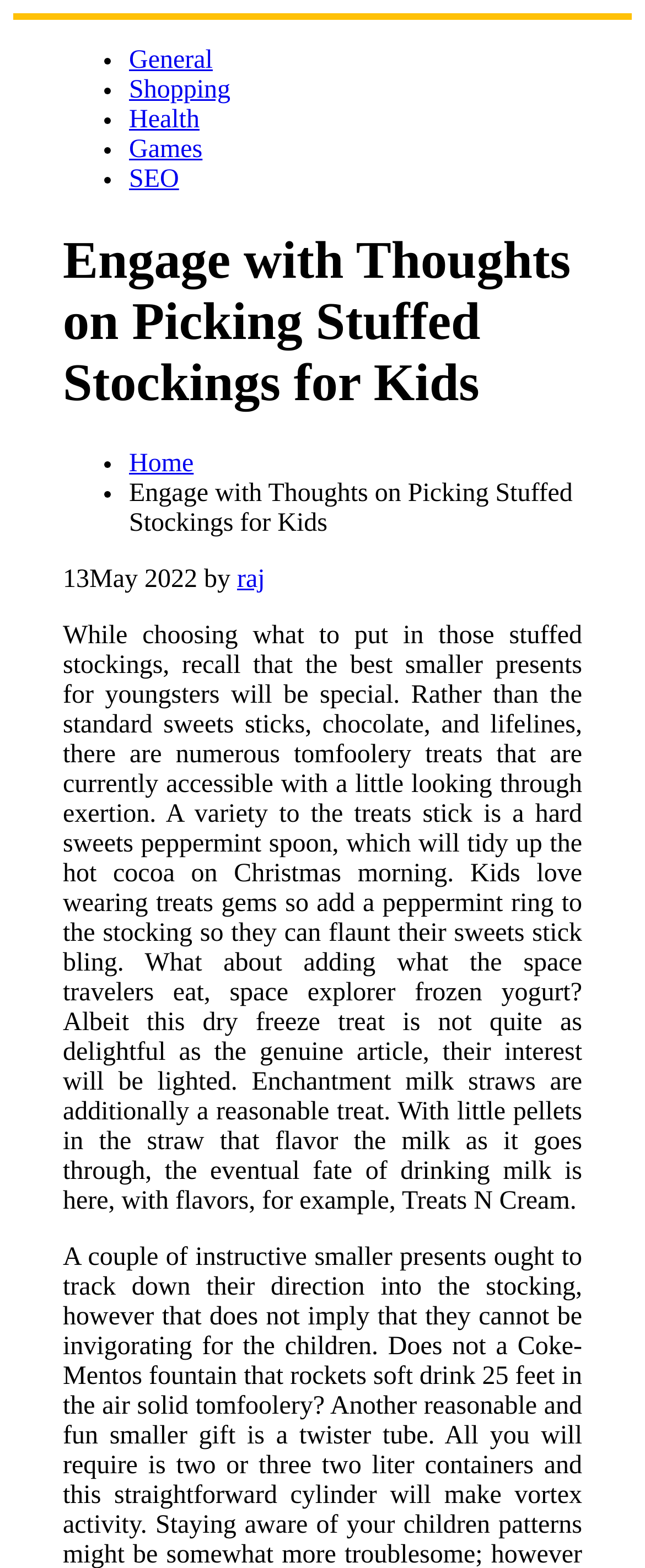Using the details in the image, give a detailed response to the question below:
Who is the author of the article?

I found the author's name by looking at the link element with the text 'raj', which is located near the date of the article, so the author of the article is raj.